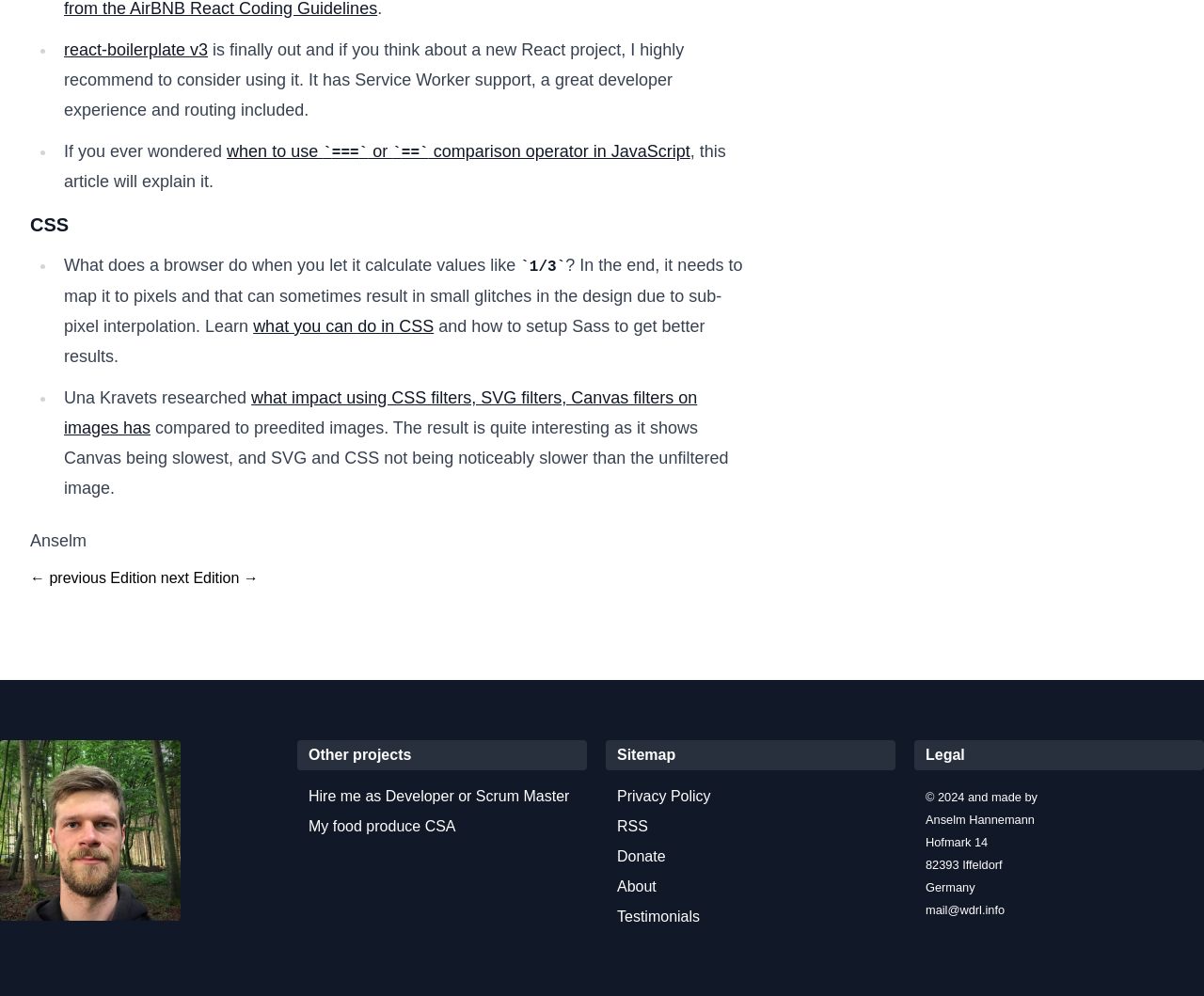What is the address mentioned at the bottom of the page?
Please describe in detail the information shown in the image to answer the question.

The address is mentioned at the bottom of the page, which includes the street address 'Hofmark 14', the postal code '82393', the city 'Iffeldorf', and the country 'Germany'.